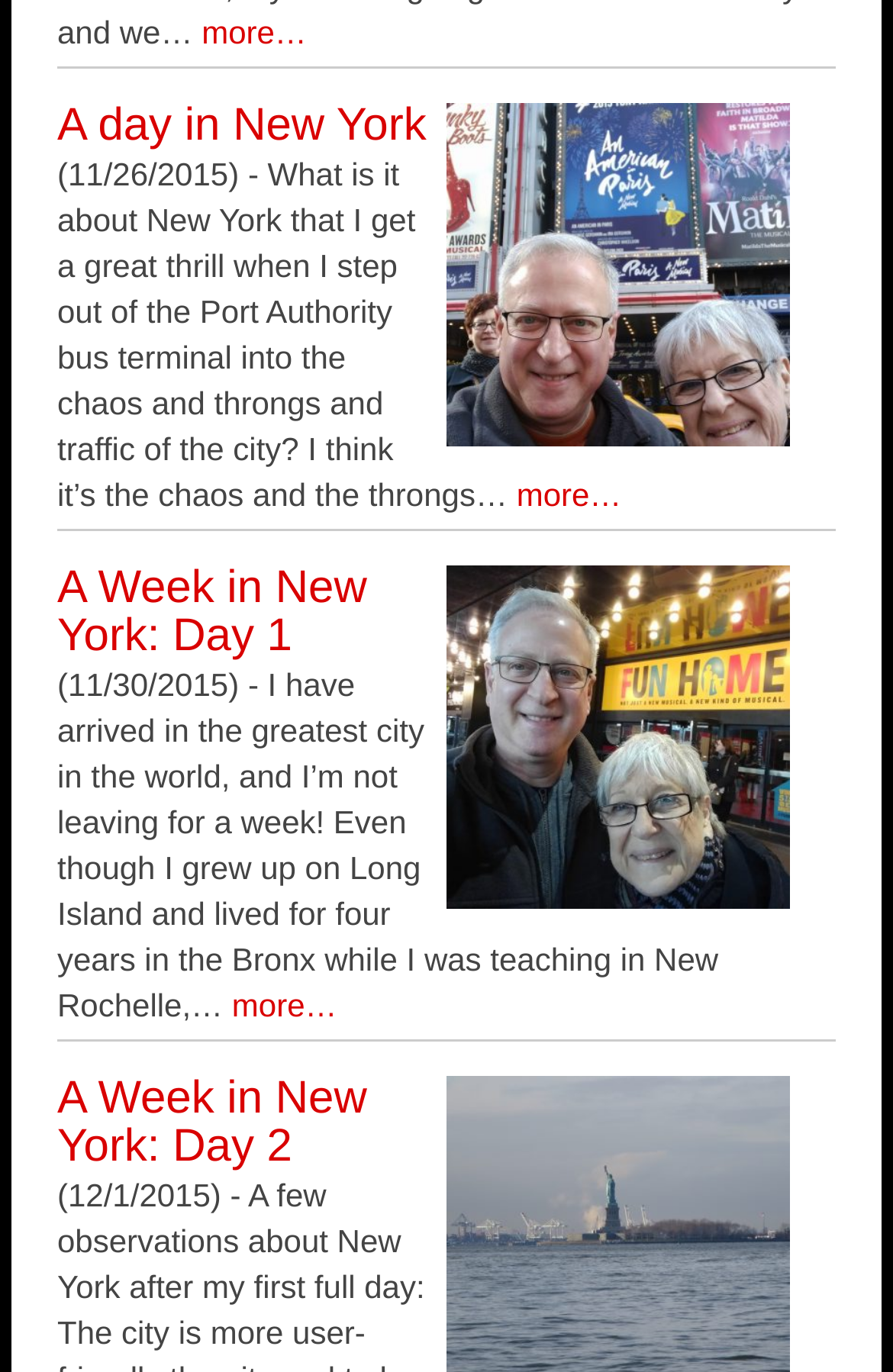Refer to the image and provide an in-depth answer to the question: 
What is the format of the article dates?

I analyzed the dates listed on the page, such as '(11/26/2015)', '(11/30/2015)', and '(12/1/2015)', and found that they are all in the format of MM/DD/YYYY.